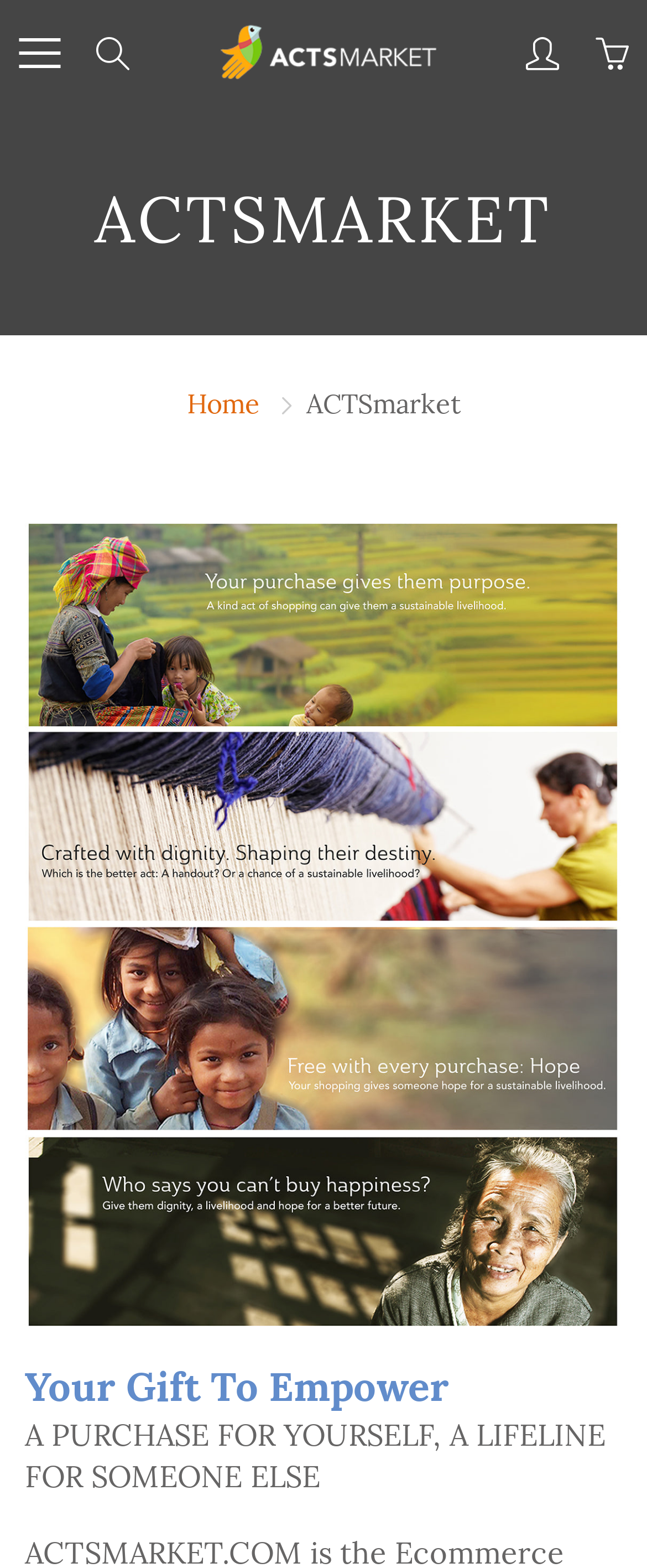What is the purpose of the toggle menu button?
Please provide a single word or phrase based on the screenshot.

To toggle the menu